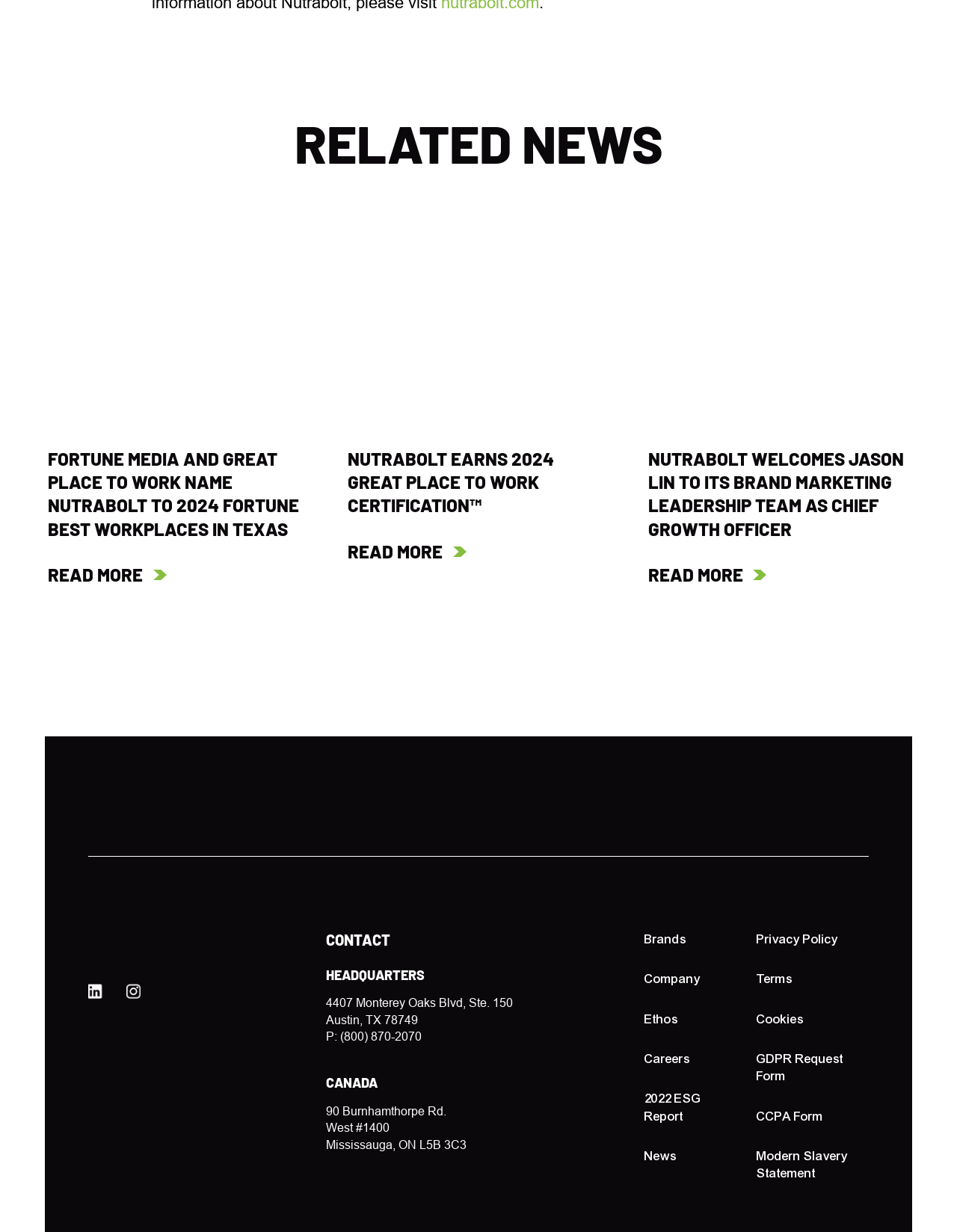What is the name of the certification earned by Nutrabolt?
Carefully examine the image and provide a detailed answer to the question.

I found the certification name by reading the article title 'NUTRABOLT EARNS 2024 GREAT PLACE TO WORK CERTIFICATION'.